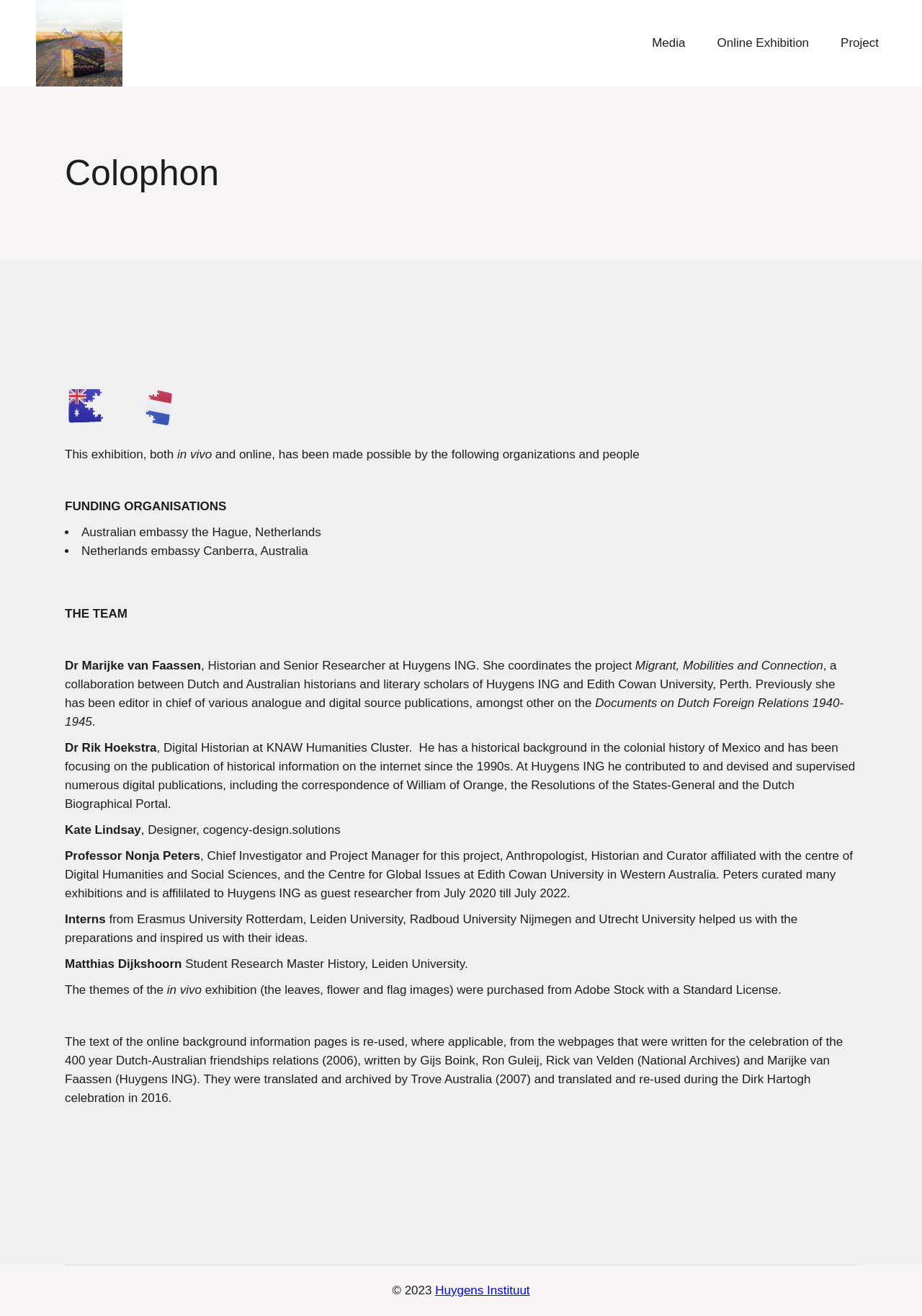From the element description: "alt="The Rose Realty Team"", extract the bounding box coordinates of the UI element. The coordinates should be expressed as four float numbers between 0 and 1, in the order [left, top, right, bottom].

None